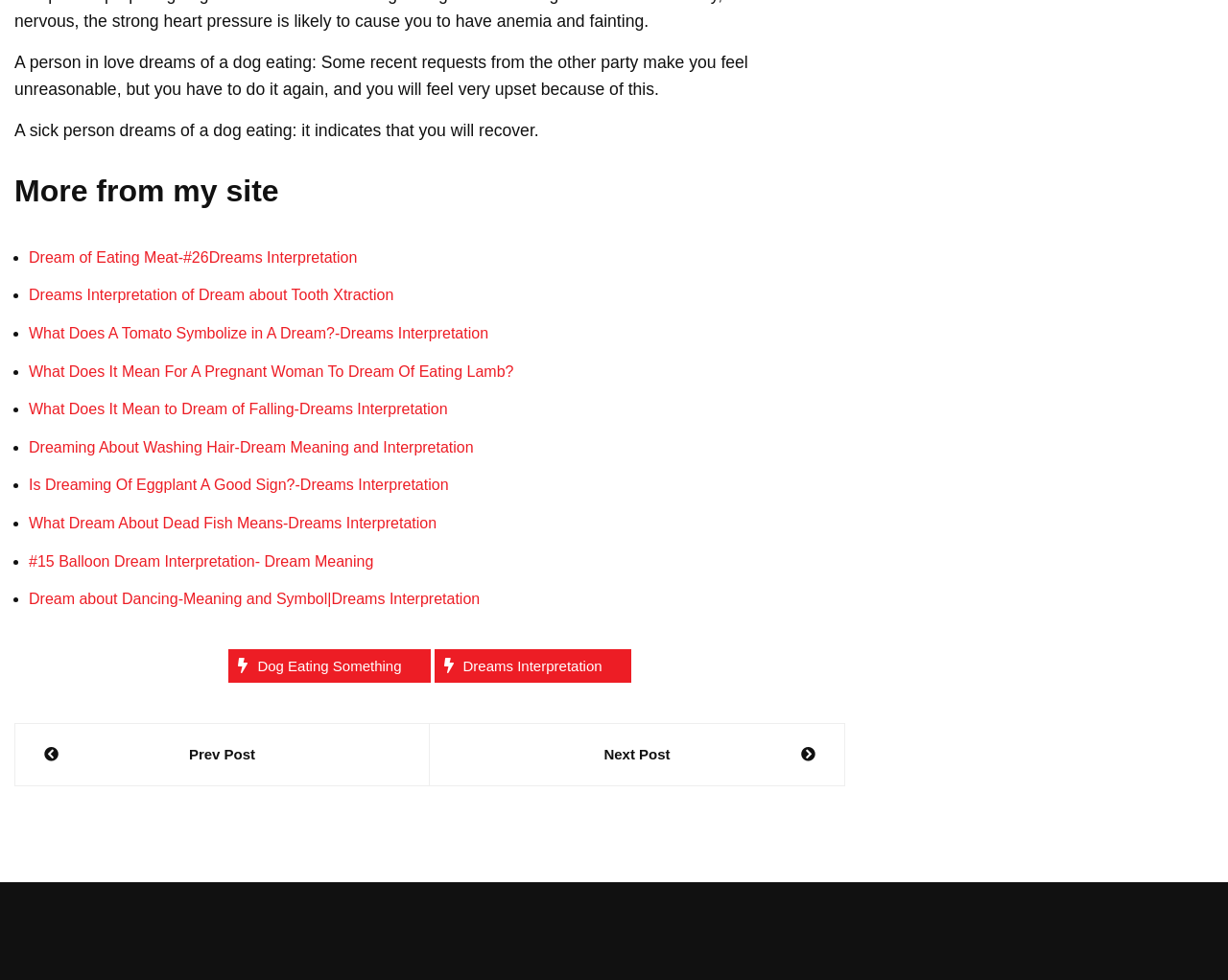Identify the bounding box coordinates for the element you need to click to achieve the following task: "Read more about 'What Does A Tomato Symbolize in A Dream?'". Provide the bounding box coordinates as four float numbers between 0 and 1, in the form [left, top, right, bottom].

[0.023, 0.332, 0.398, 0.348]